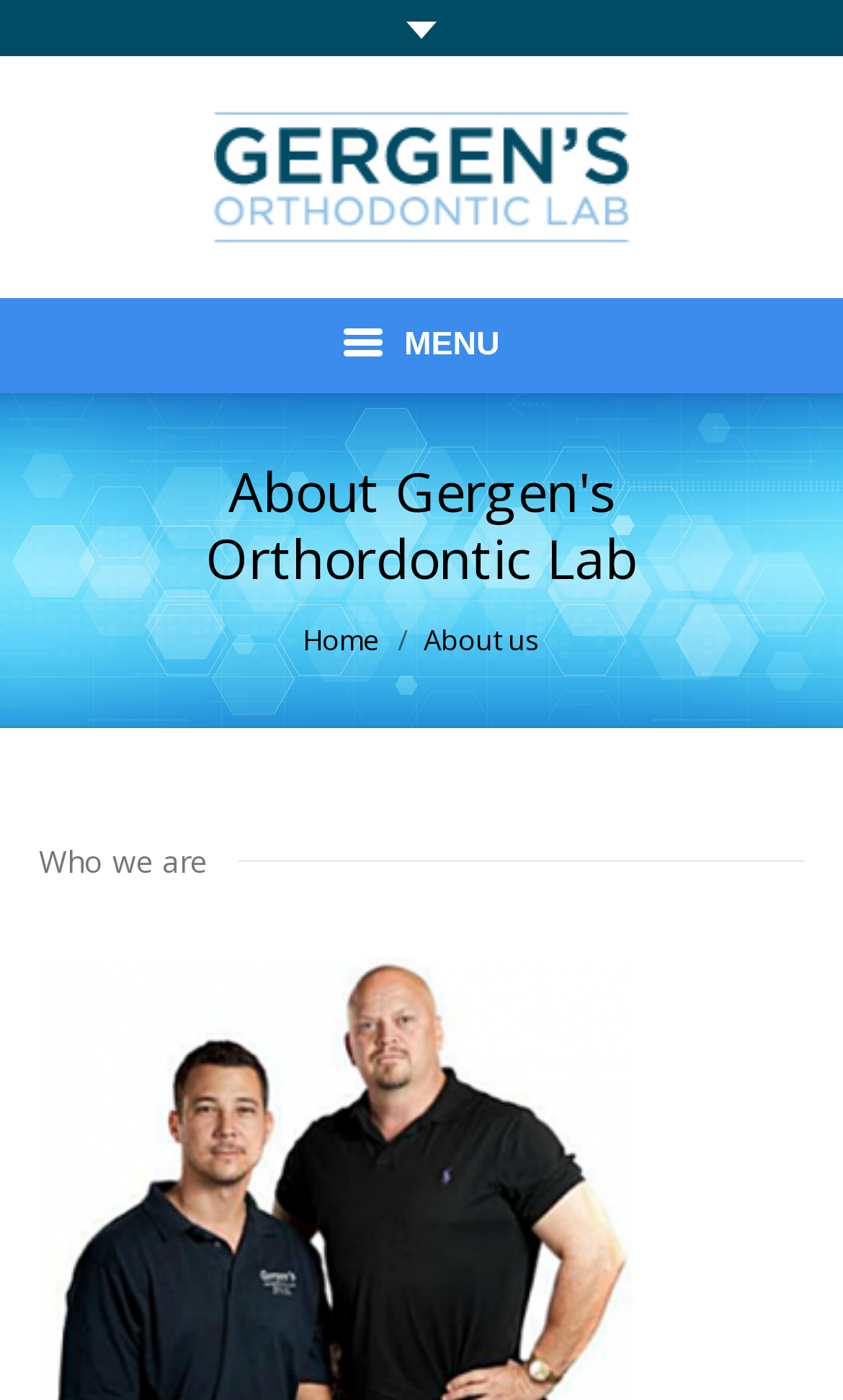What is the name of the orthodontic lab?
Please use the visual content to give a single word or phrase answer.

Gergen's Orthodontic Lab